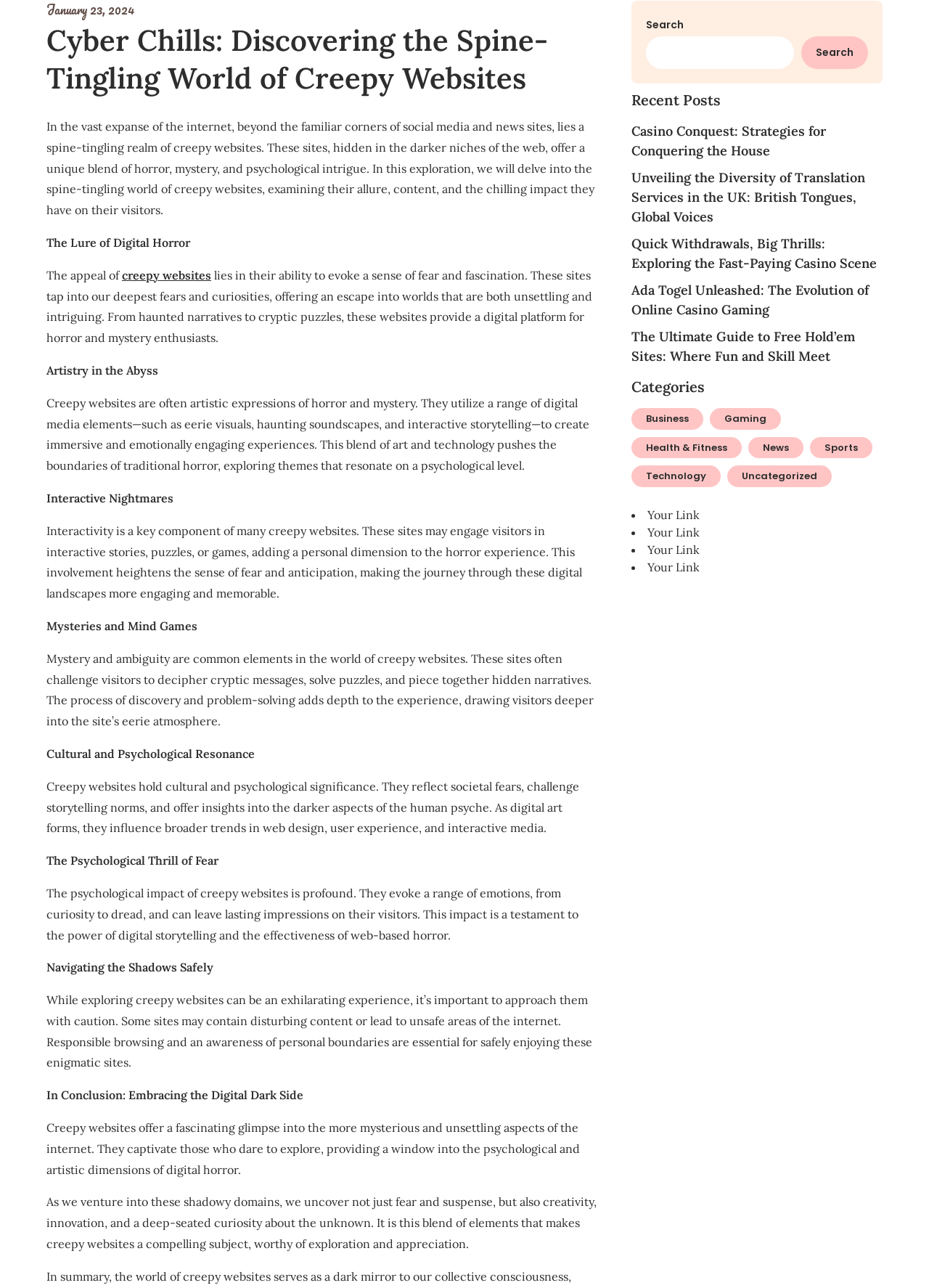Using the provided element description: "Health & Fitness", identify the bounding box coordinates. The coordinates should be four floats between 0 and 1 in the order [left, top, right, bottom].

[0.68, 0.339, 0.799, 0.356]